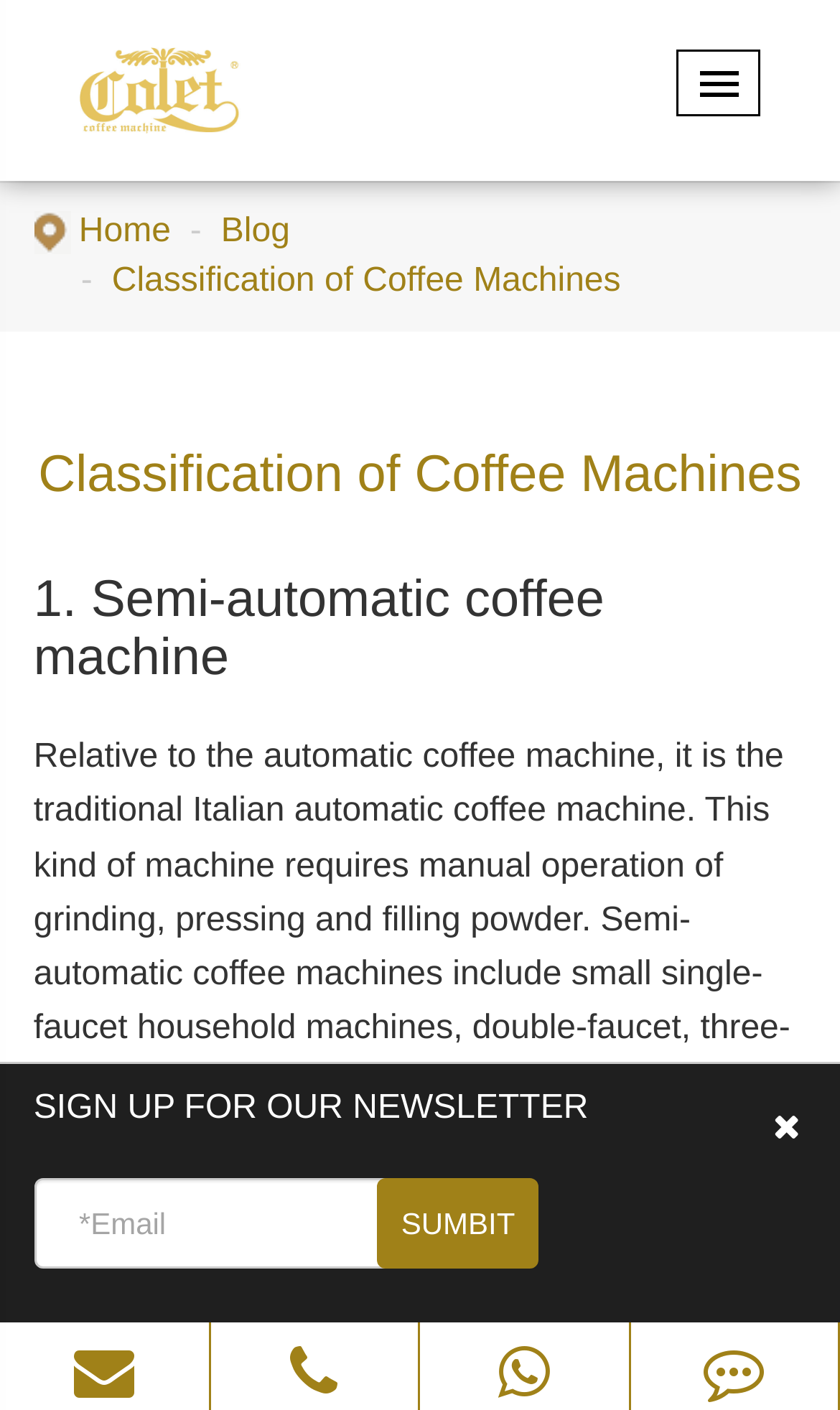Please identify the webpage's heading and generate its text content.

Classification of Coffee Machines